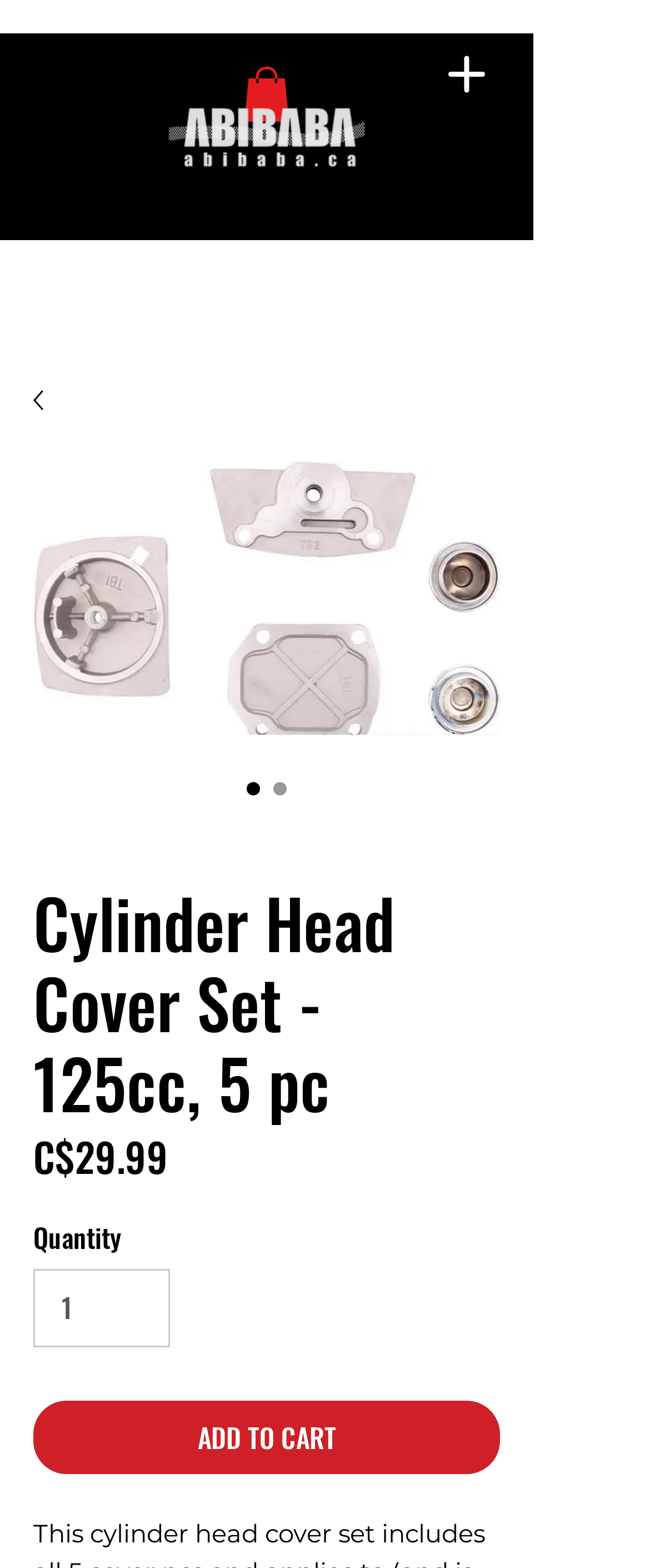Is the product image available on the page?
Answer the question with a single word or phrase by looking at the picture.

Yes